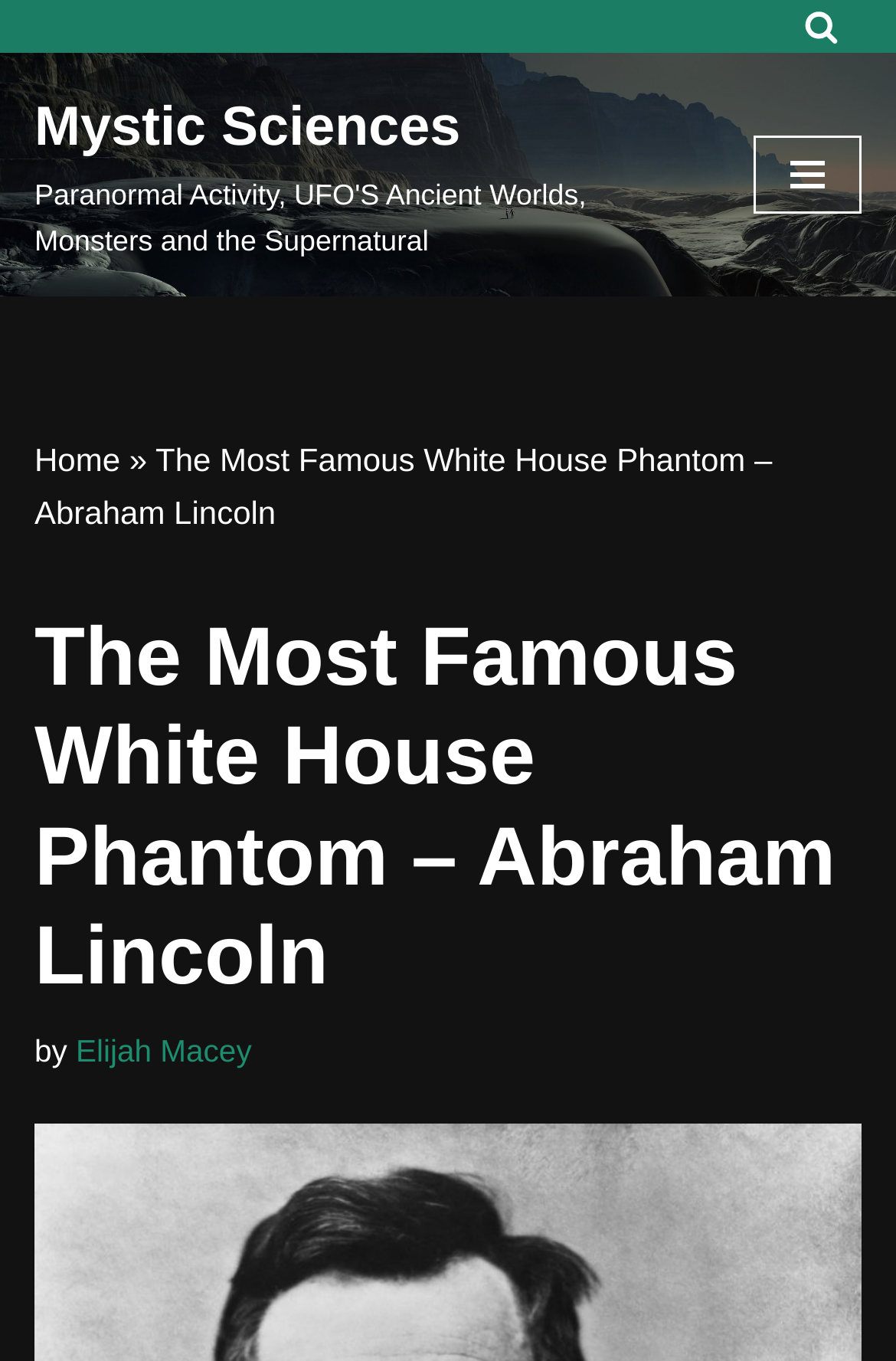Can you extract the primary headline text from the webpage?

The Most Famous White House Phantom – Abraham Lincoln